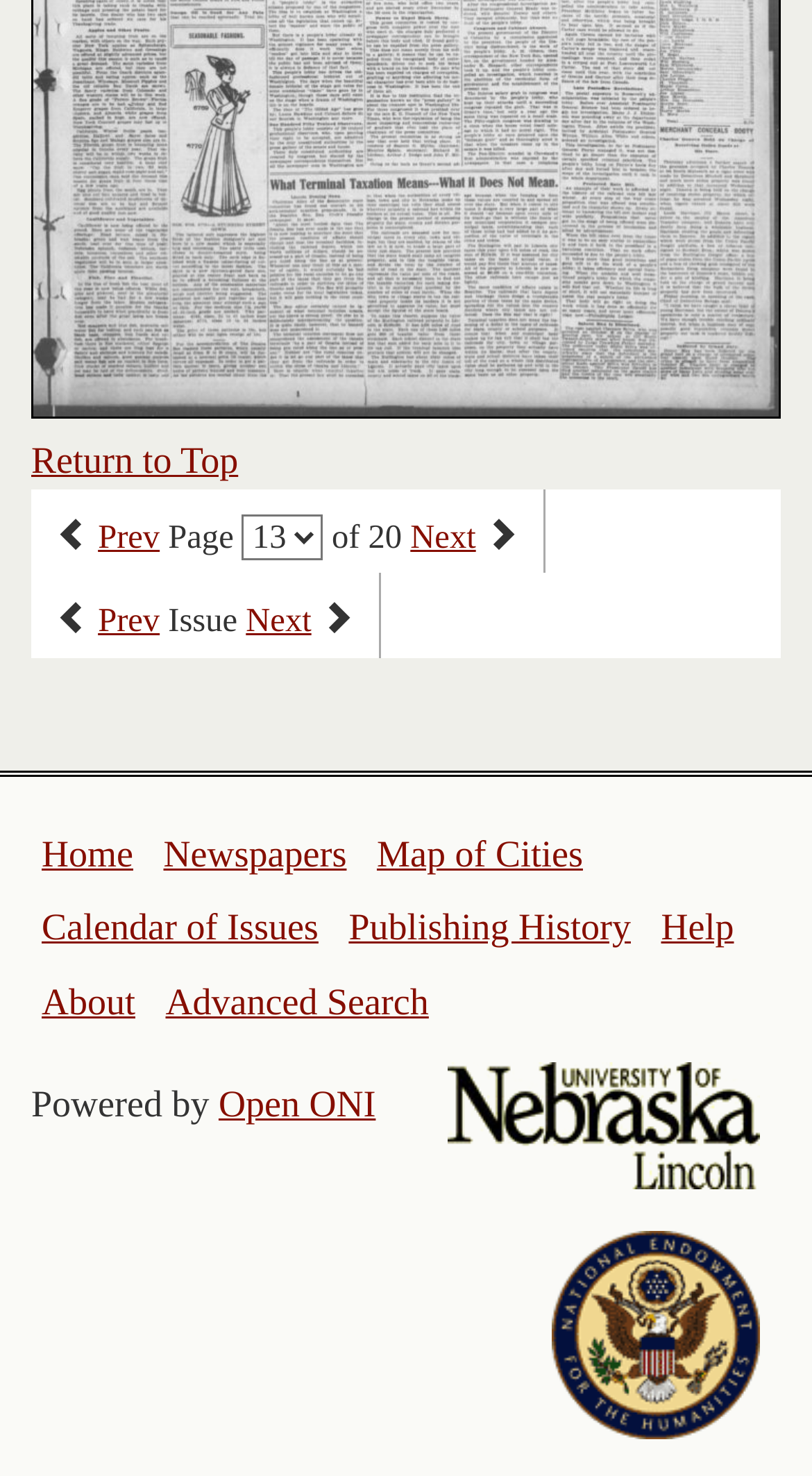Could you locate the bounding box coordinates for the section that should be clicked to accomplish this task: "Go to next page".

[0.505, 0.351, 0.586, 0.376]